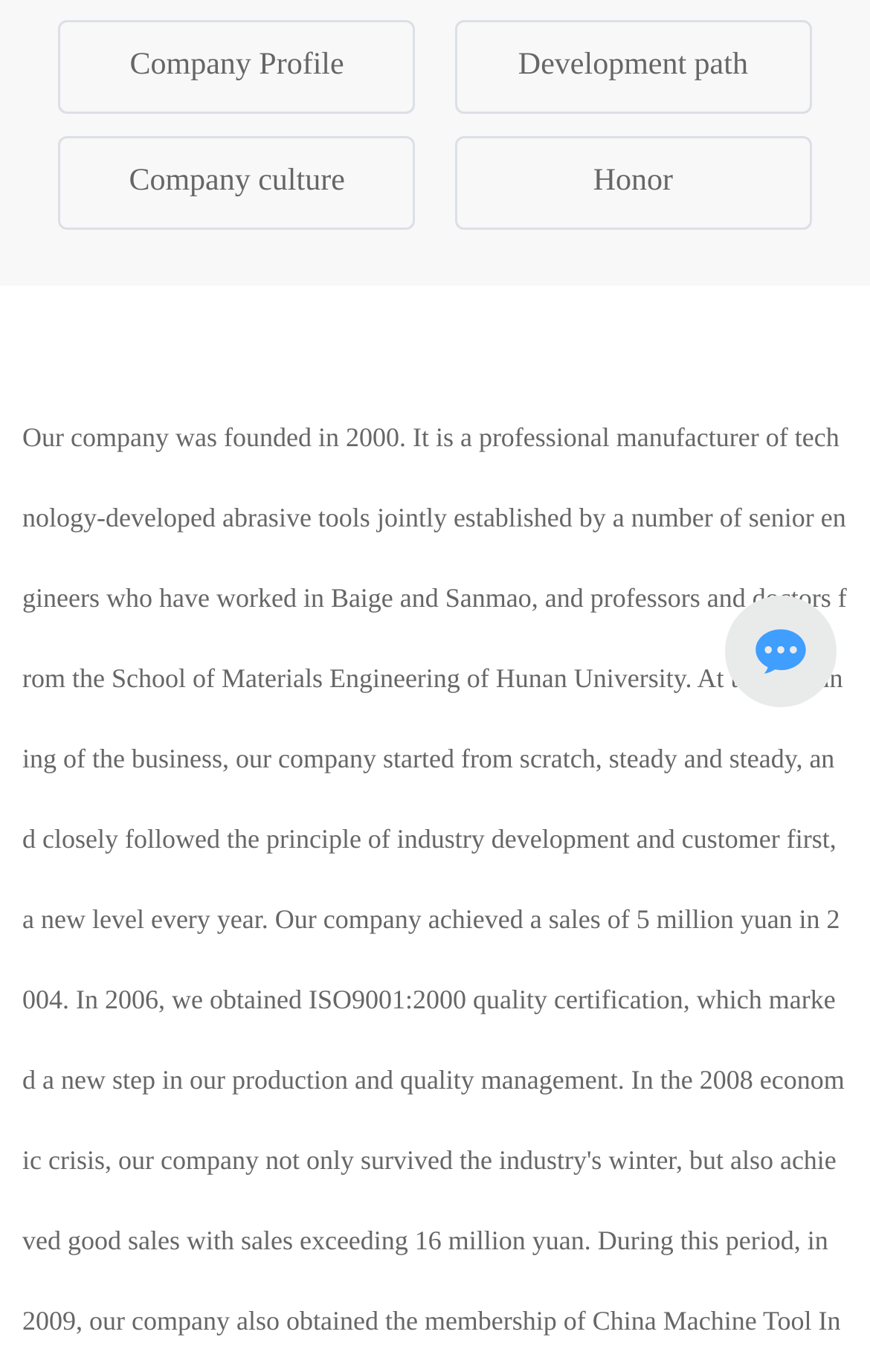Identify the bounding box coordinates for the UI element described as: "Company culture". The coordinates should be provided as four floats between 0 and 1: [left, top, right, bottom].

[0.148, 0.12, 0.396, 0.145]